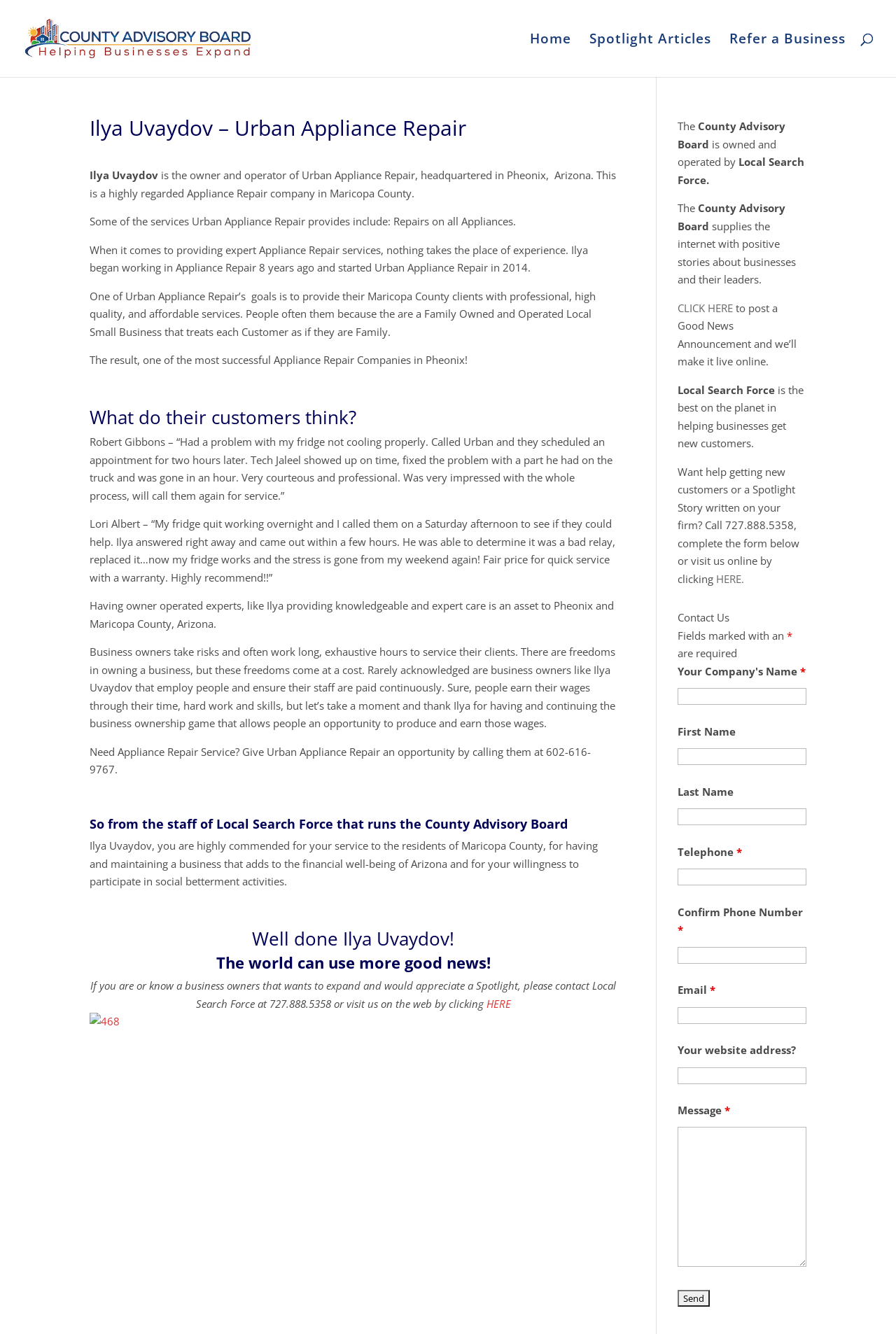Identify the bounding box for the element characterized by the following description: "aria-describedby="nf-error-12" name="nf-field-12"".

[0.756, 0.516, 0.9, 0.528]